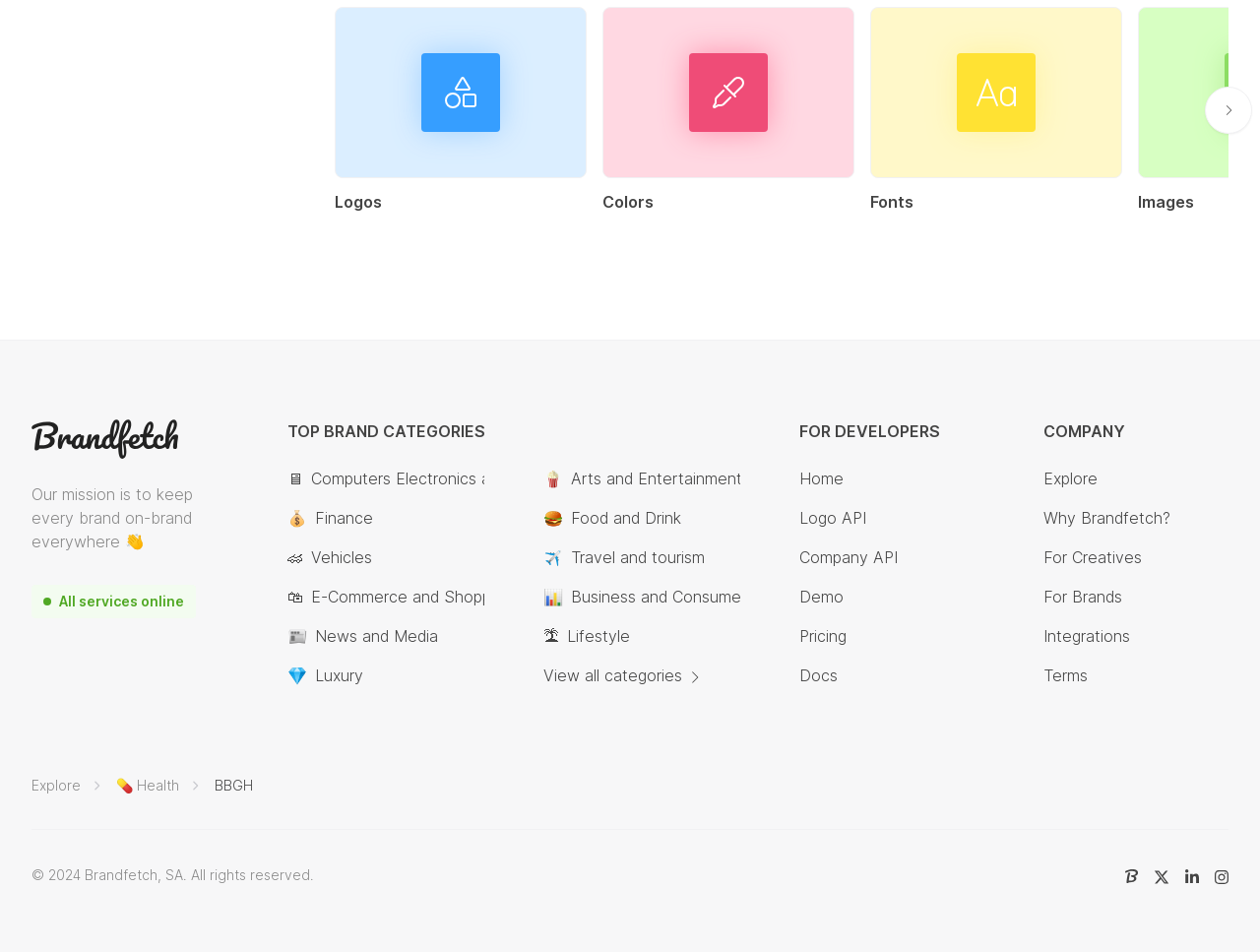Pinpoint the bounding box coordinates for the area that should be clicked to perform the following instruction: "go to iGGi Home".

None